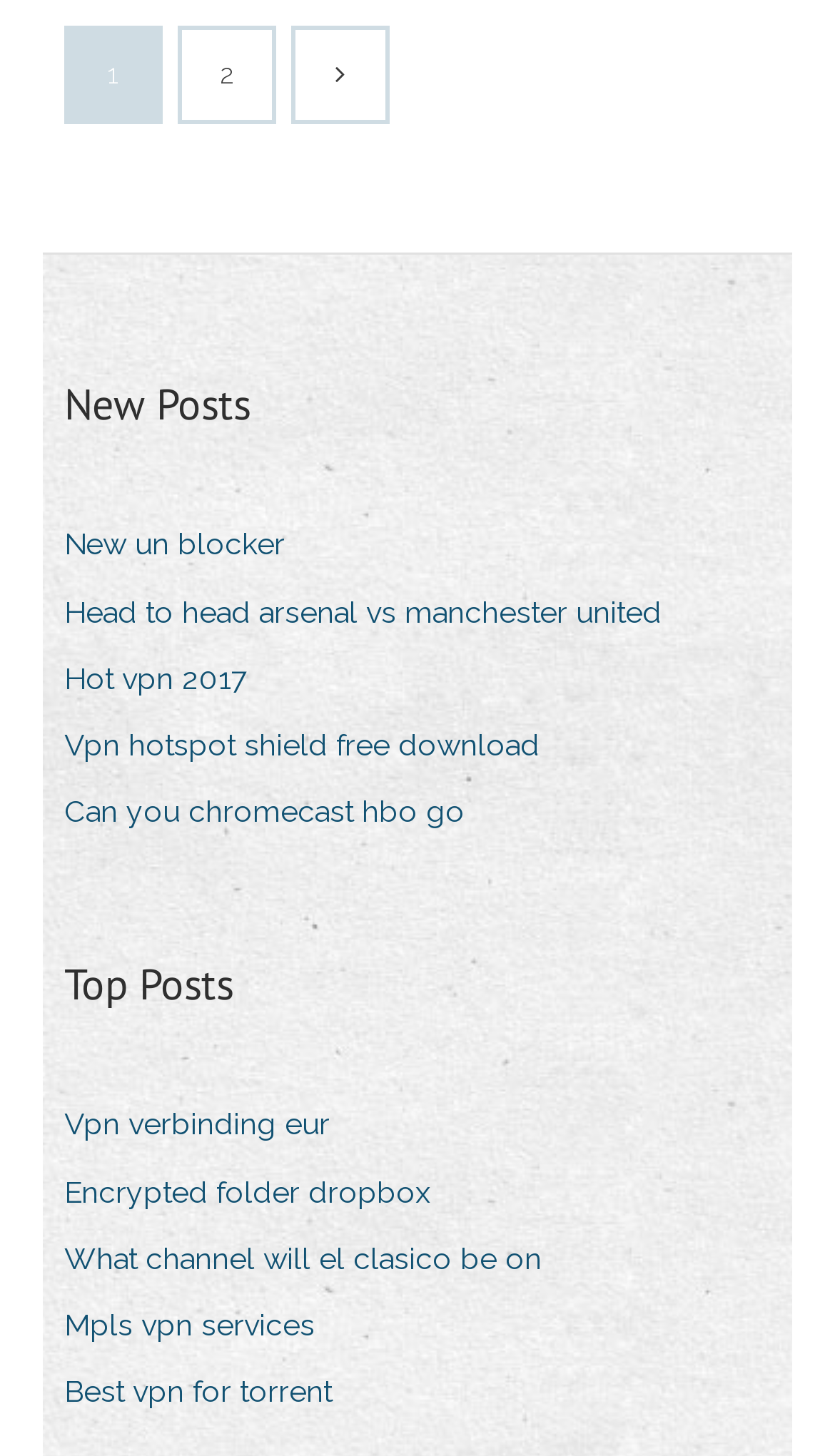Locate the bounding box coordinates of the area you need to click to fulfill this instruction: 'Explore best vpn for torrent'. The coordinates must be in the form of four float numbers ranging from 0 to 1: [left, top, right, bottom].

[0.077, 0.936, 0.436, 0.976]